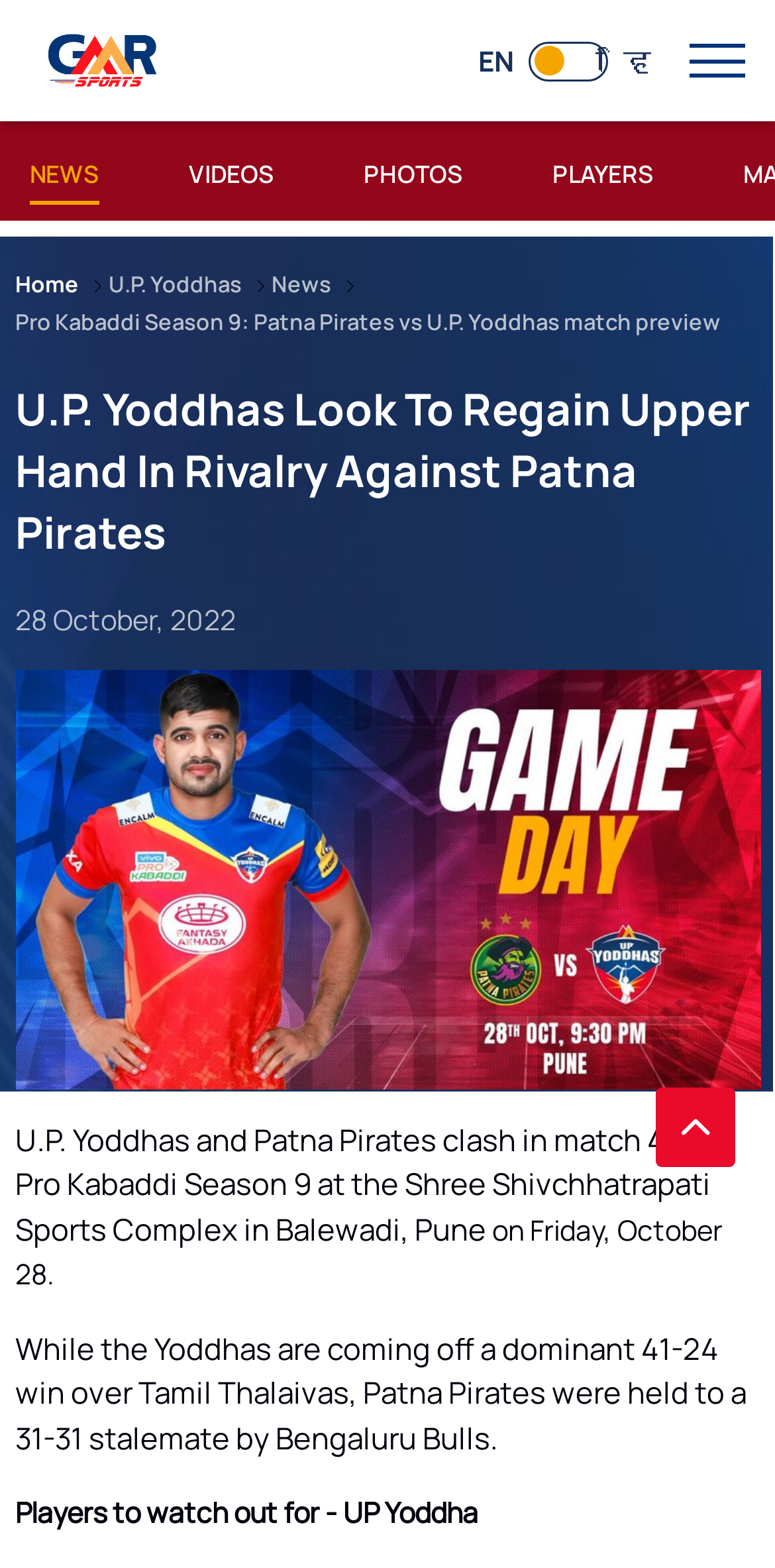What is the name of the team that Patna Pirates drew with?
From the screenshot, supply a one-word or short-phrase answer.

Bengaluru Bulls